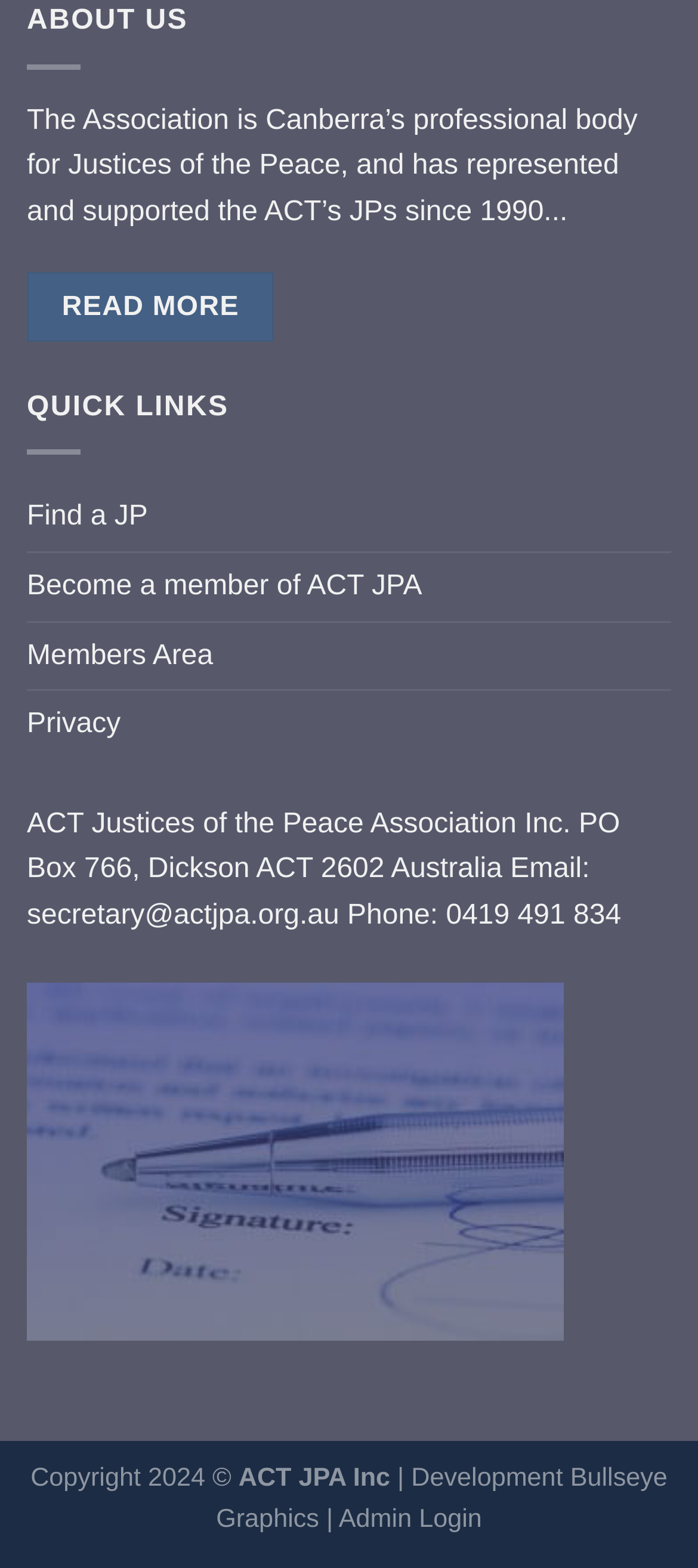Analyze the image and deliver a detailed answer to the question: What is the purpose of the 'READ MORE' button?

The 'READ MORE' button is likely a call-to-action to read more about the organization, its history, and its purpose, as it is placed below the introductory text about the organization.